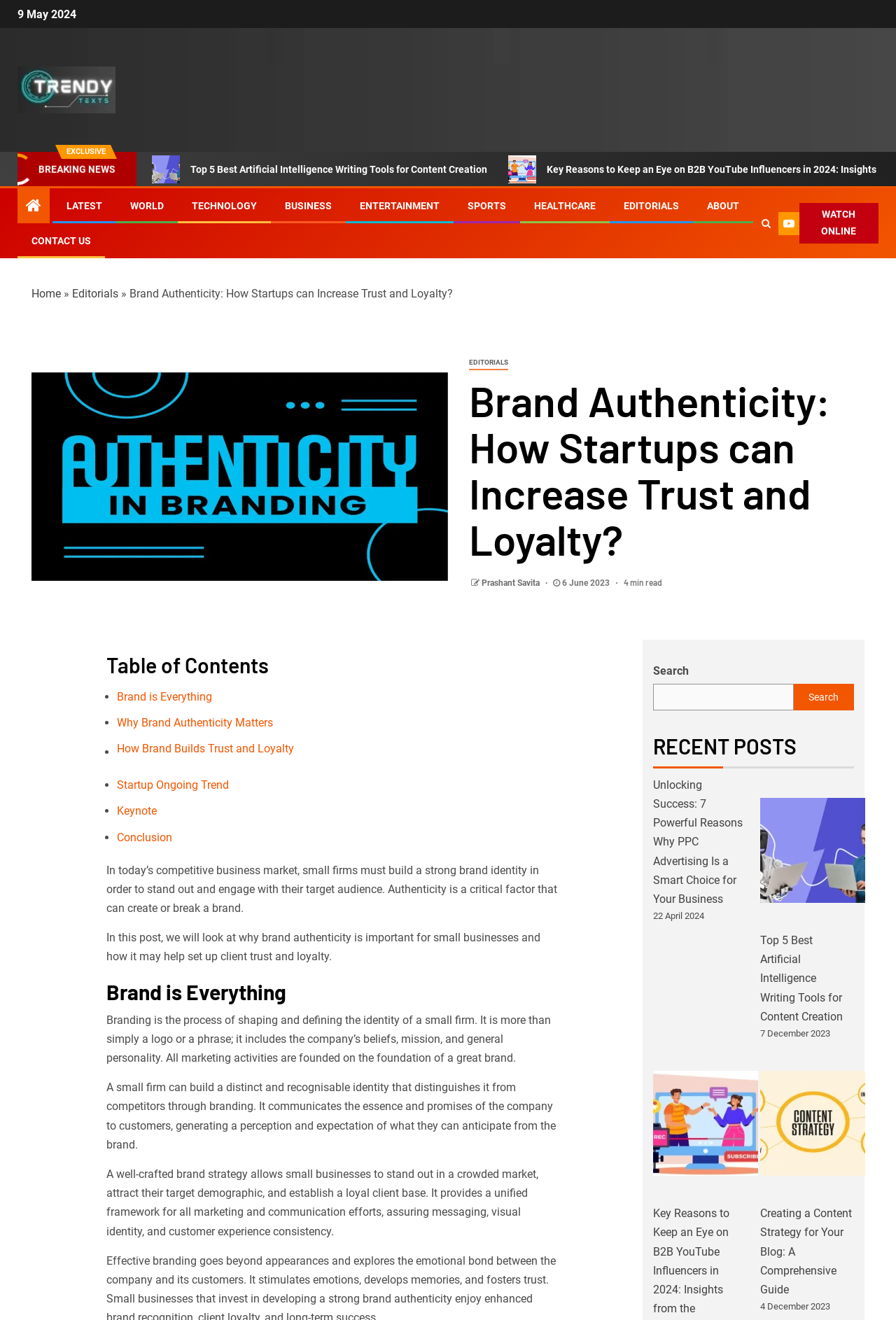Please determine the bounding box coordinates for the UI element described here. Use the format (top-left x, top-left y, bottom-right x, bottom-right y) with values bounded between 0 and 1: alt="Trendy Texts"

[0.02, 0.062, 0.129, 0.072]